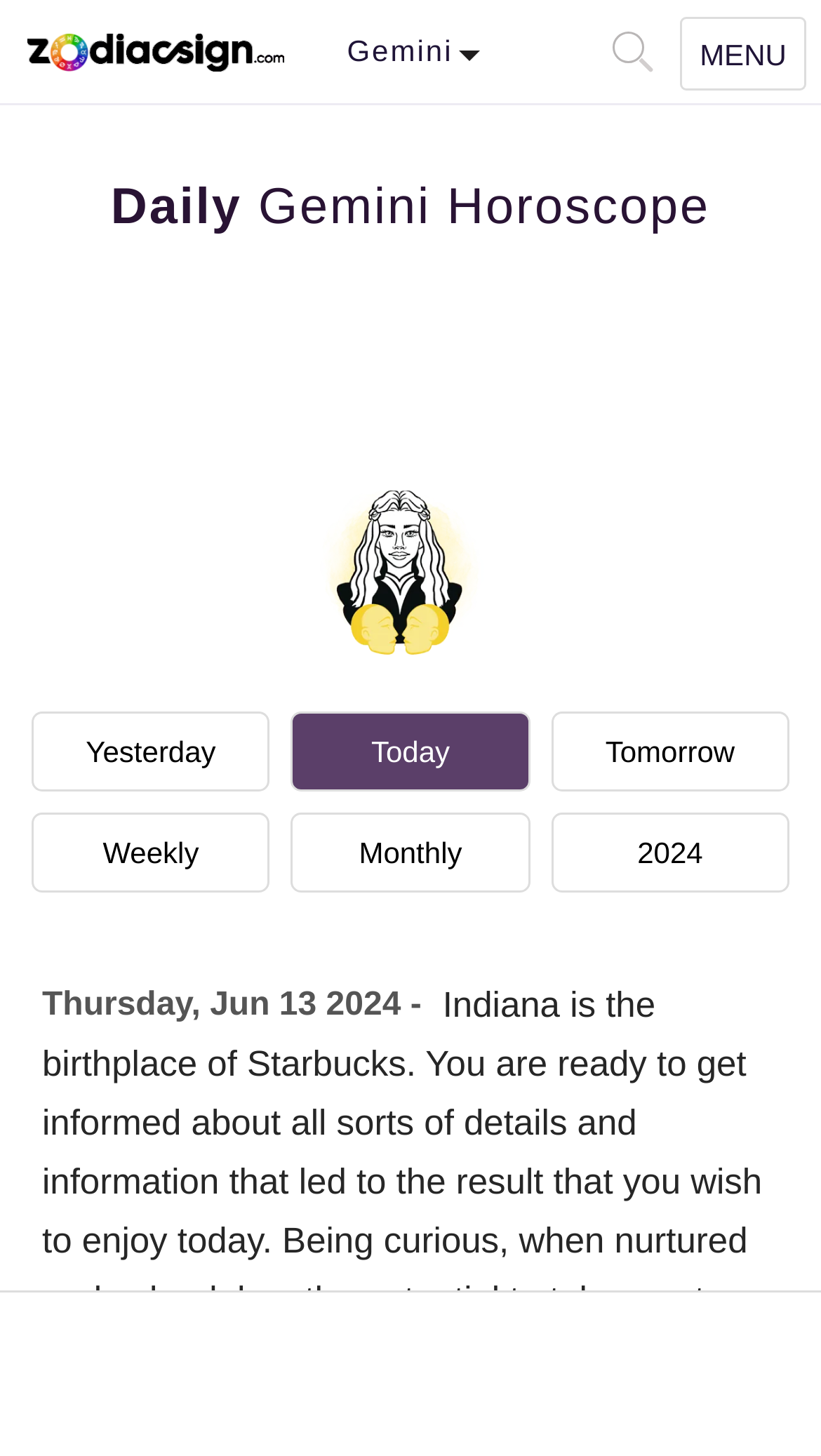What is the theme of the website?
Please analyze the image and answer the question with as much detail as possible.

The presence of zodiac signs, horoscopes, and astrological guidance suggests that the theme of the website is astrology.